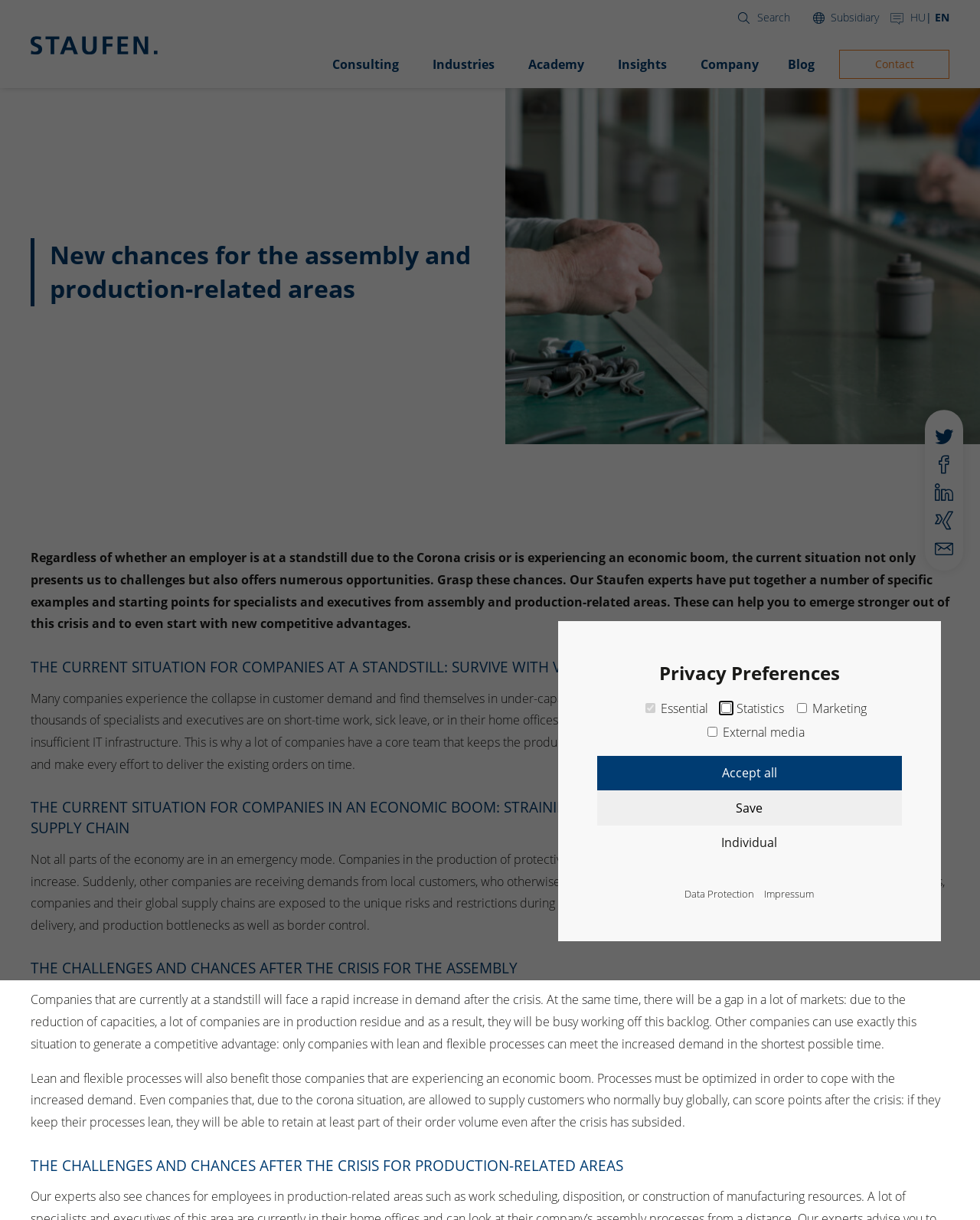Generate the main heading text from the webpage.

New chances for the assembly and production-related areas